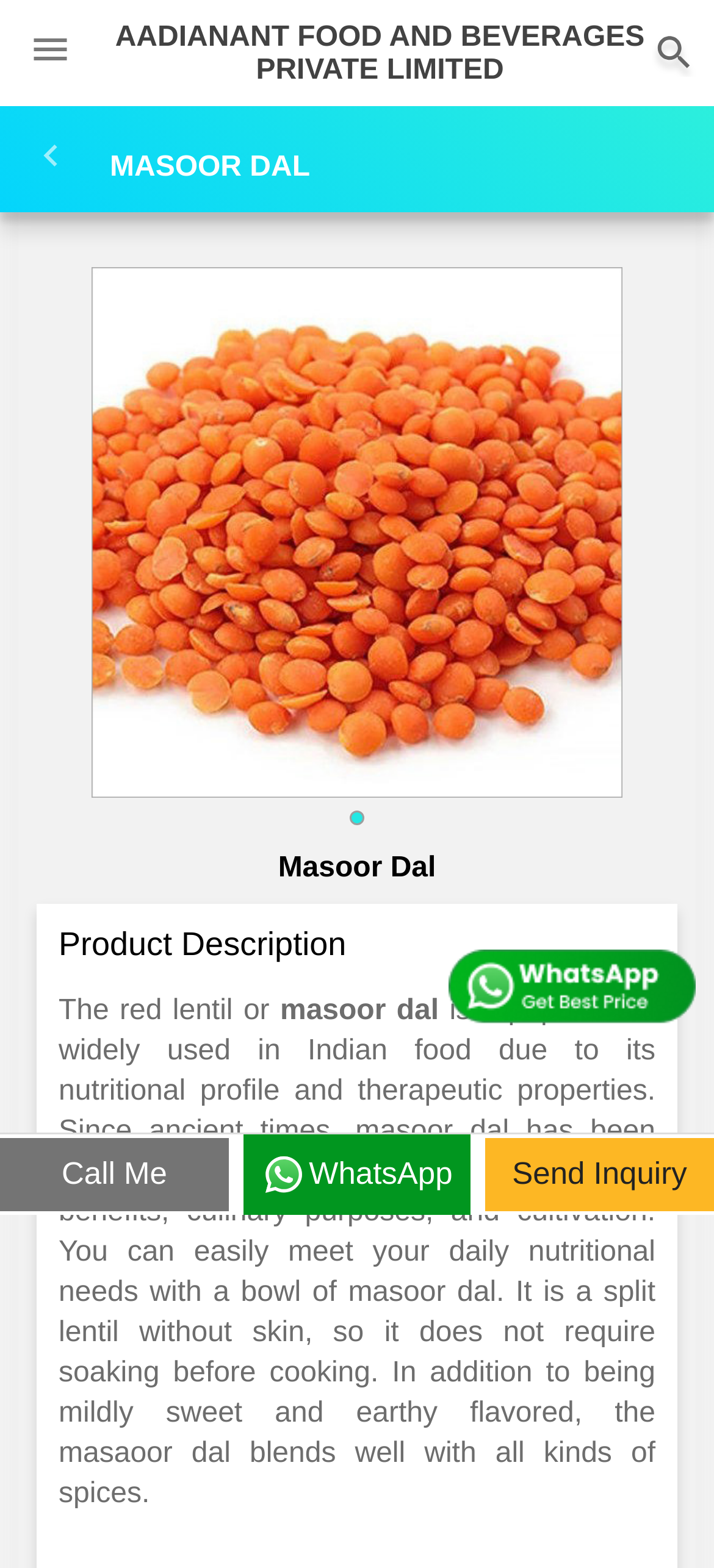Give a succinct answer to this question in a single word or phrase: 
How many links are there in the top navigation bar?

3